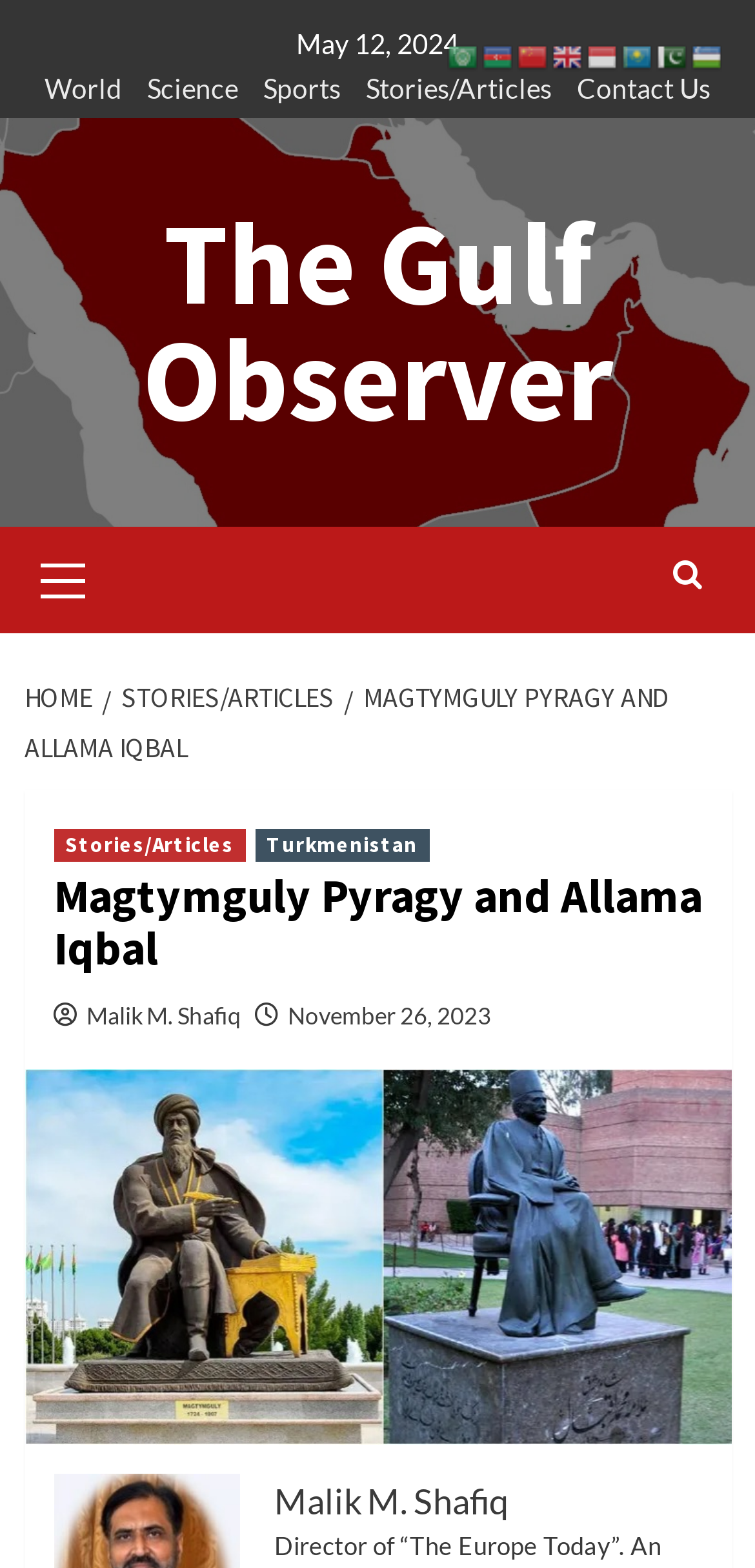Analyze the image and give a detailed response to the question:
How many language options are available?

I counted the number of language options by looking at the links 'ar', 'az', 'zh-CN', 'en', 'id', 'kk', 'ur', 'uz' which are located at the top of the webpage.